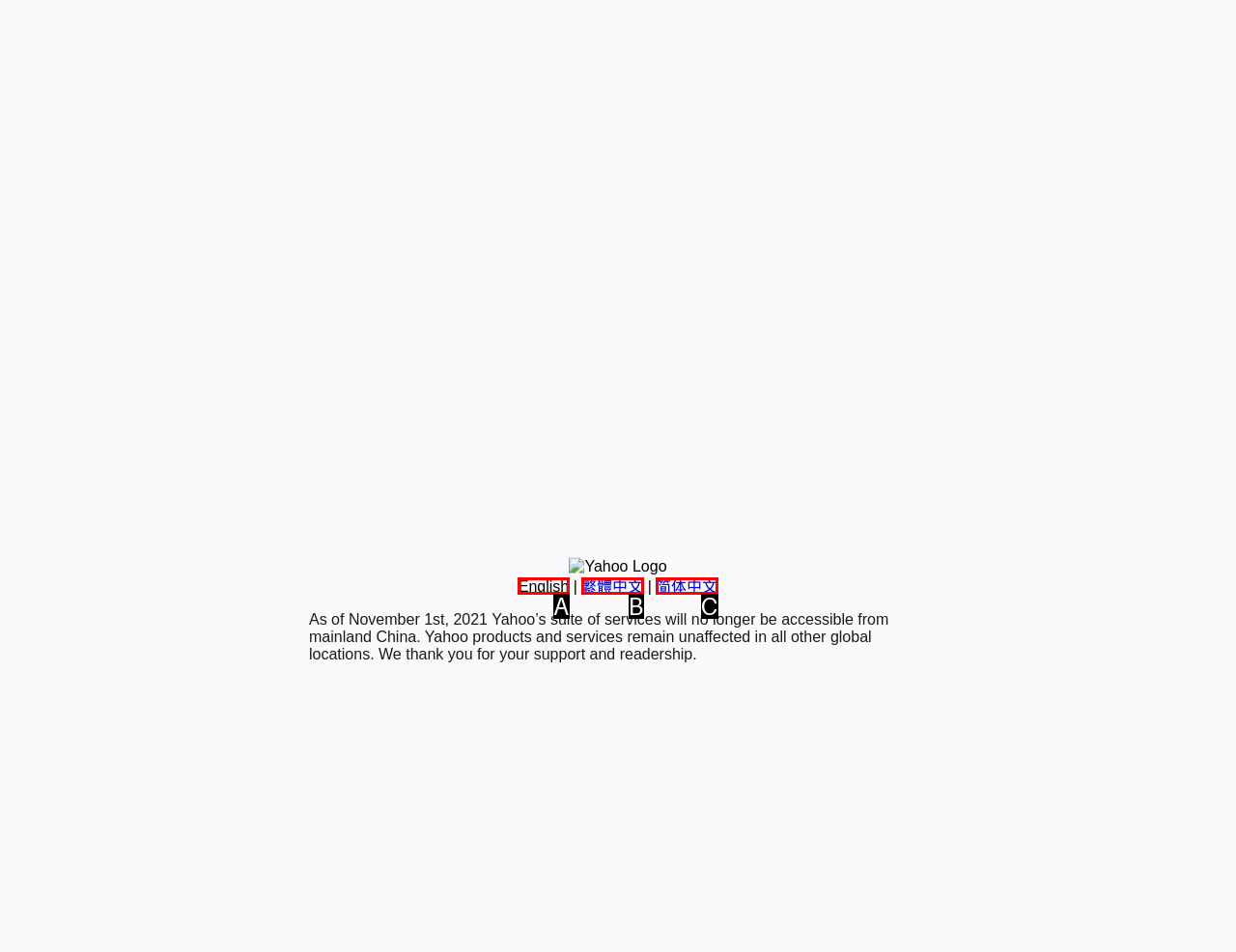Identify the HTML element that corresponds to the description: English
Provide the letter of the matching option from the given choices directly.

A